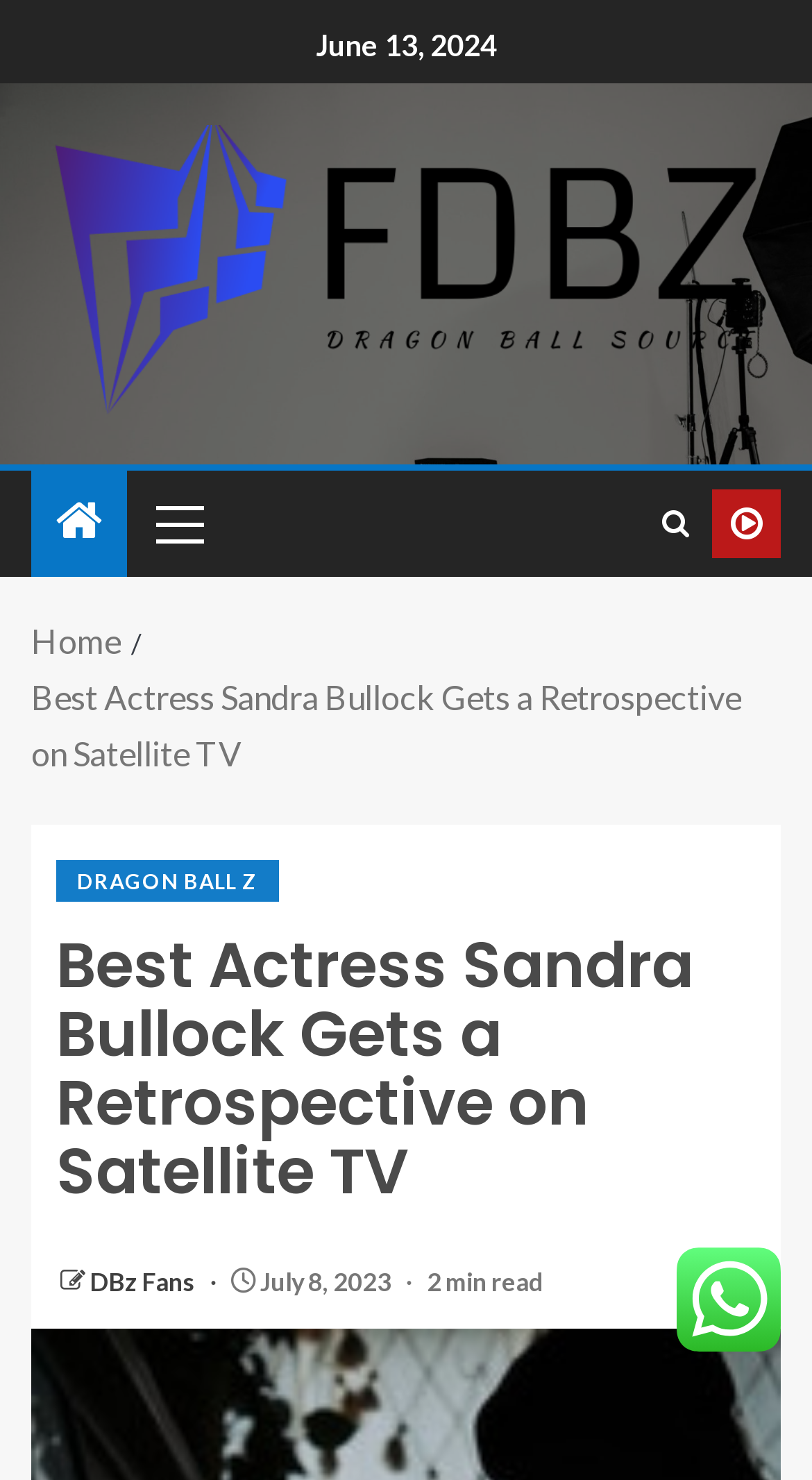Please answer the following question using a single word or phrase: 
What is the date mentioned in the article body?

July 8, 2023